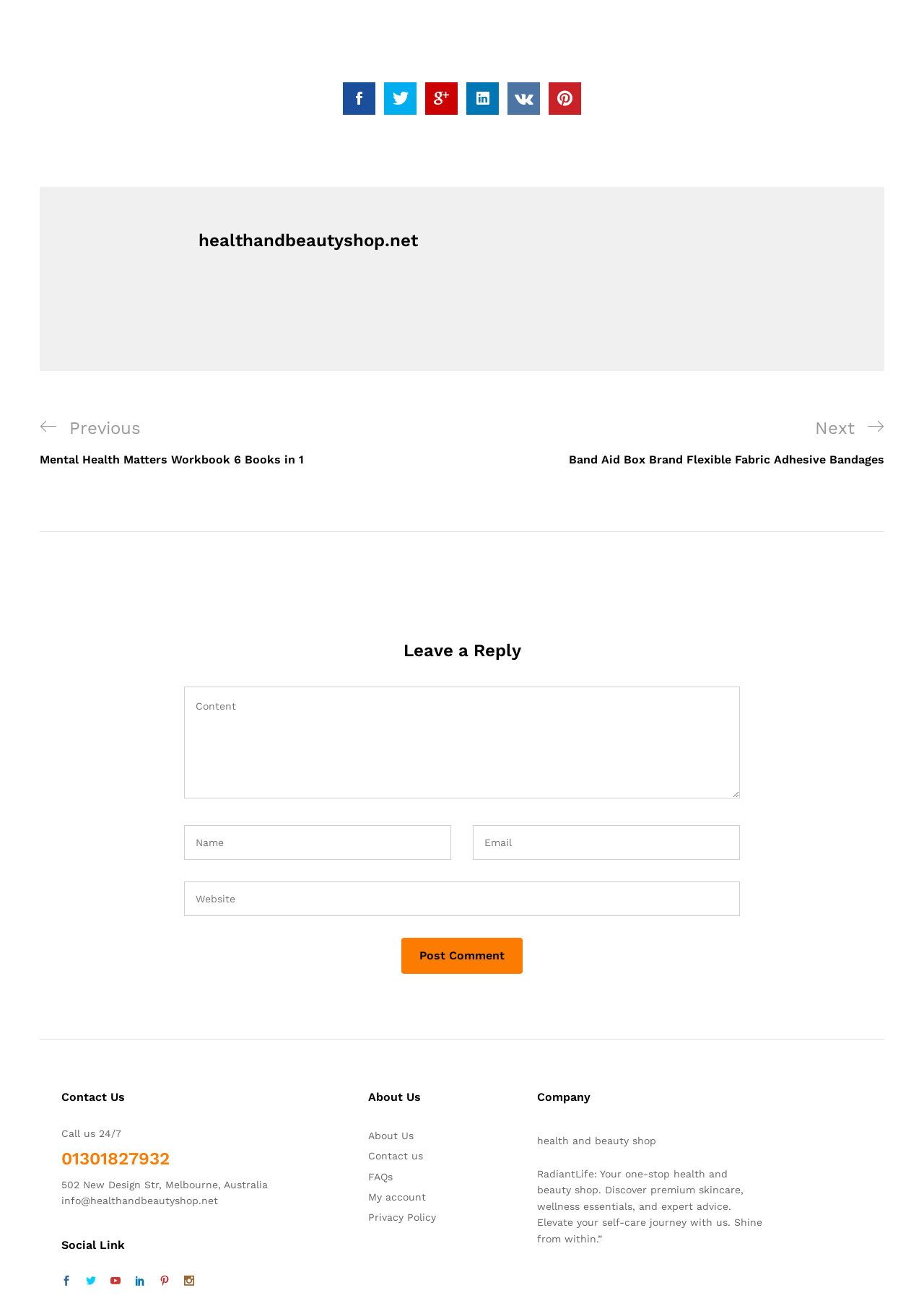Please specify the bounding box coordinates of the clickable section necessary to execute the following command: "go to Tekka Houses".

None